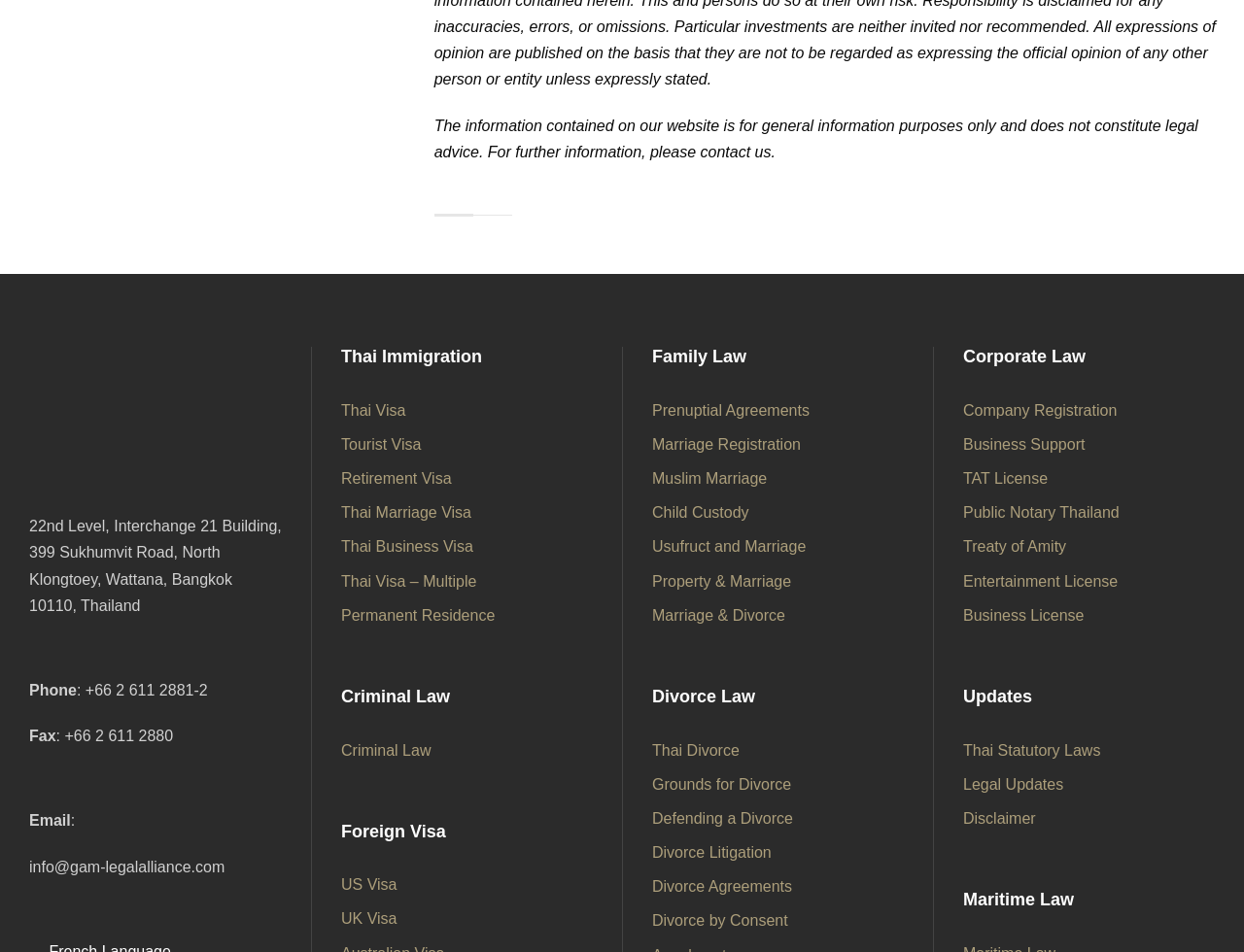What type of law is related to company registration?
Make sure to answer the question with a detailed and comprehensive explanation.

I found the answer by looking at the link elements under the heading 'Corporate Law' and found the link with the text 'Company Registration'.